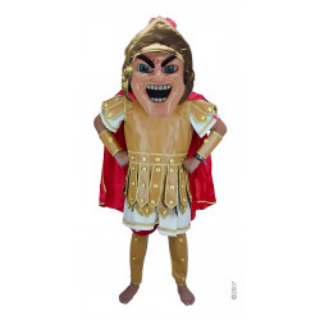What is the name of the mascot costume?
Examine the webpage screenshot and provide an in-depth answer to the question.

The displayed text alongside the costume highlights the product details, including its name, which is 'Trojan Mascot Costume T0299'.